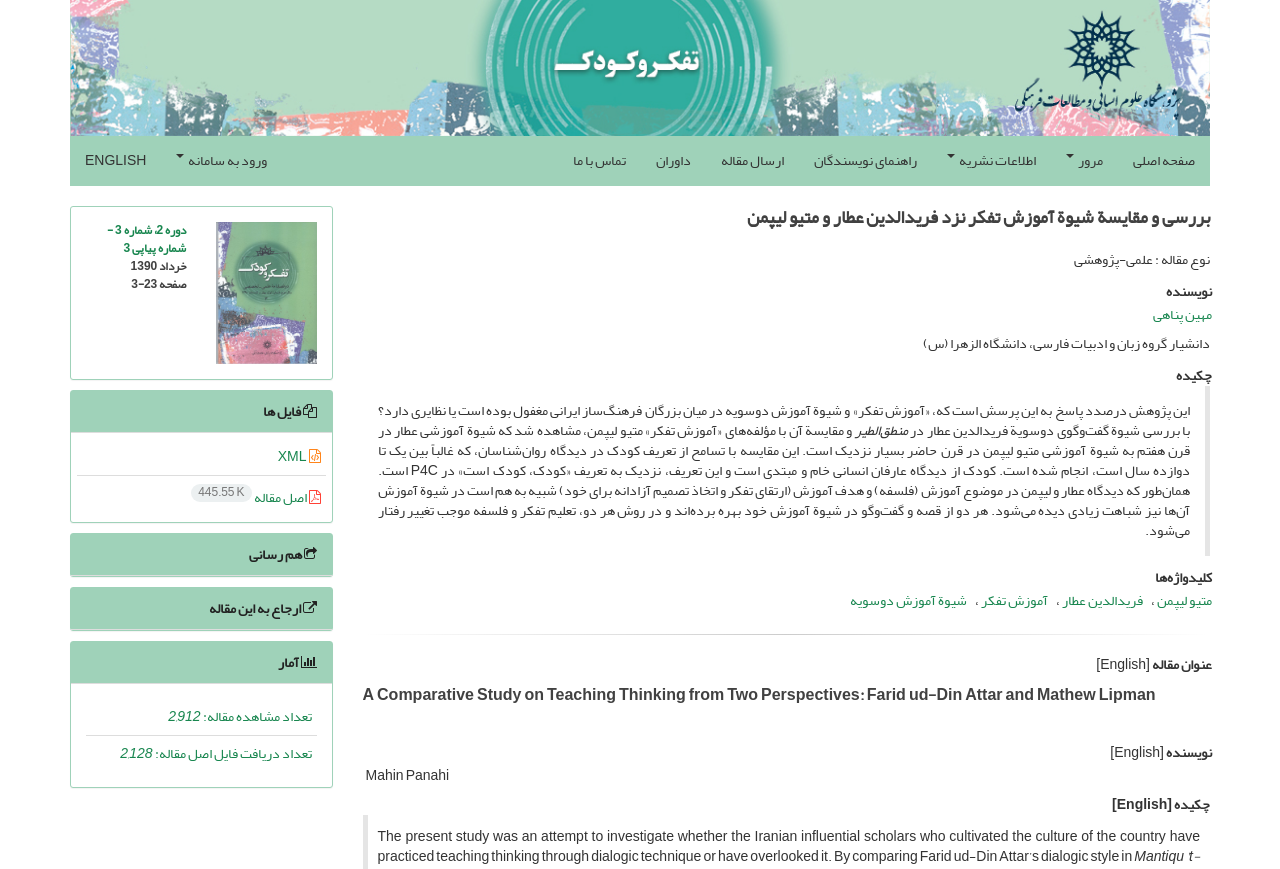Provide the bounding box coordinates of the section that needs to be clicked to accomplish the following instruction: "View the information of the journal."

[0.728, 0.157, 0.821, 0.215]